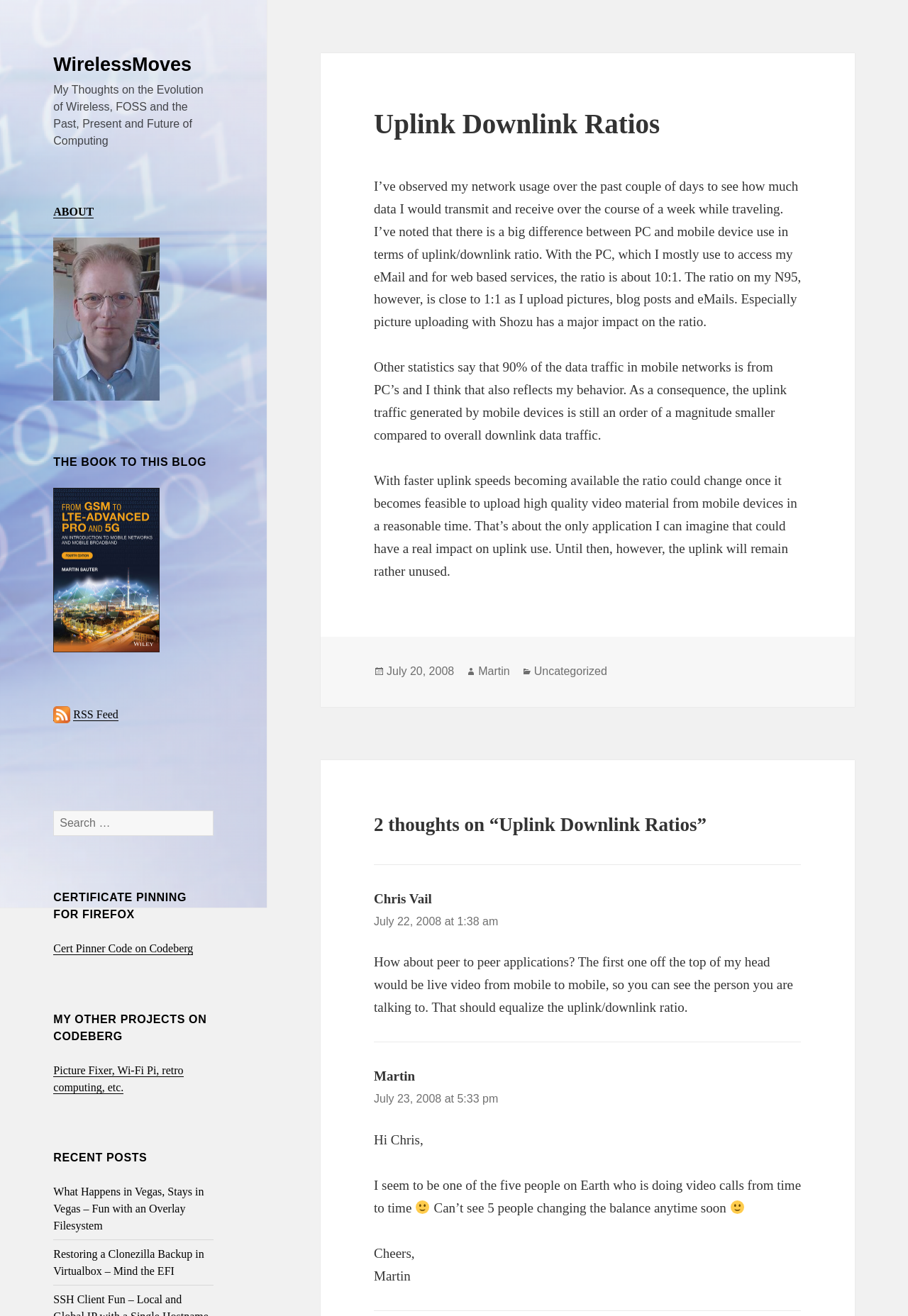What is the ratio of uplink to downlink data traffic on the author's PC?
Please answer using one word or phrase, based on the screenshot.

10:1